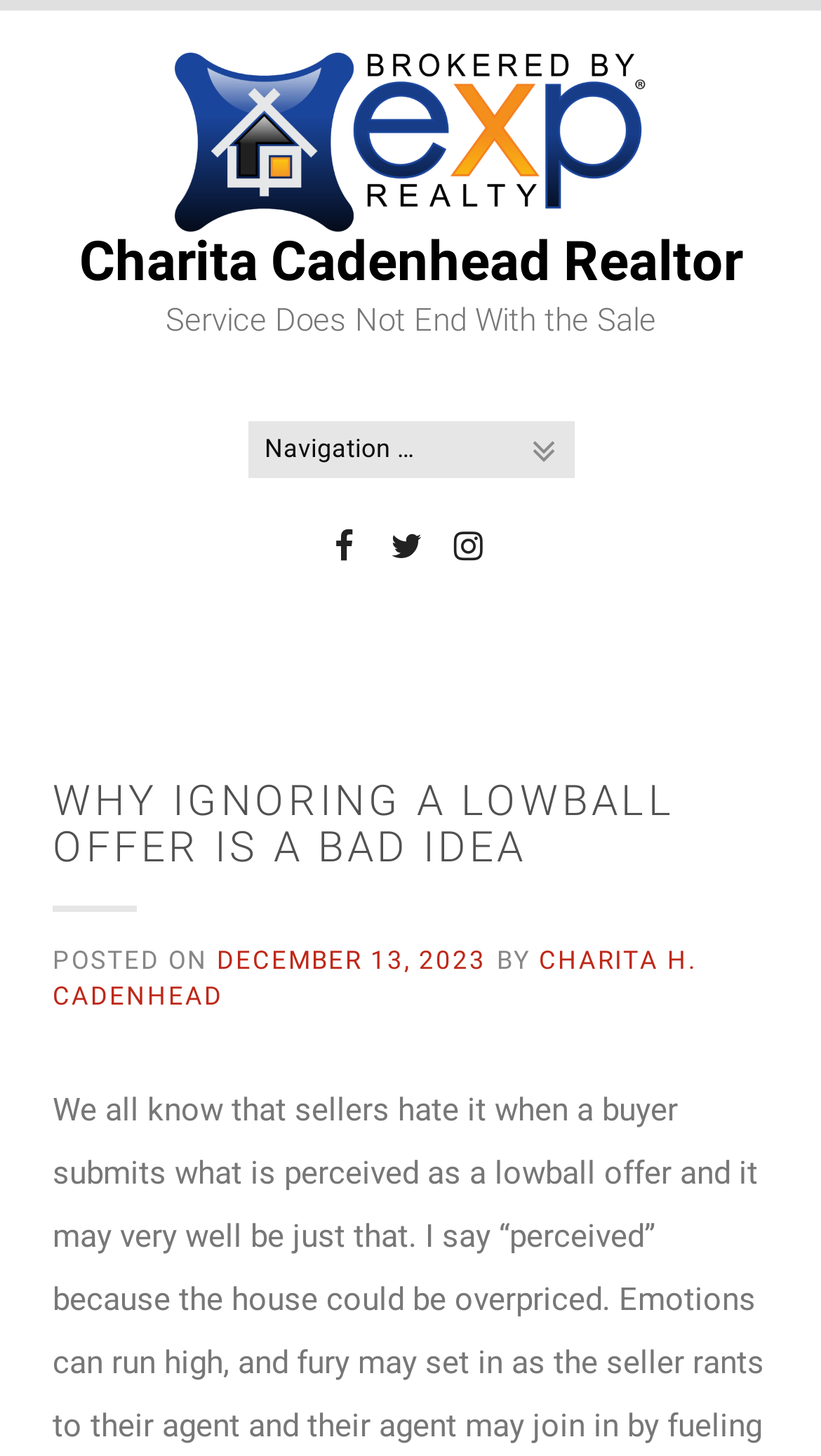What is the name of the realtor?
Please answer the question with a single word or phrase, referencing the image.

Charita Cadenhead